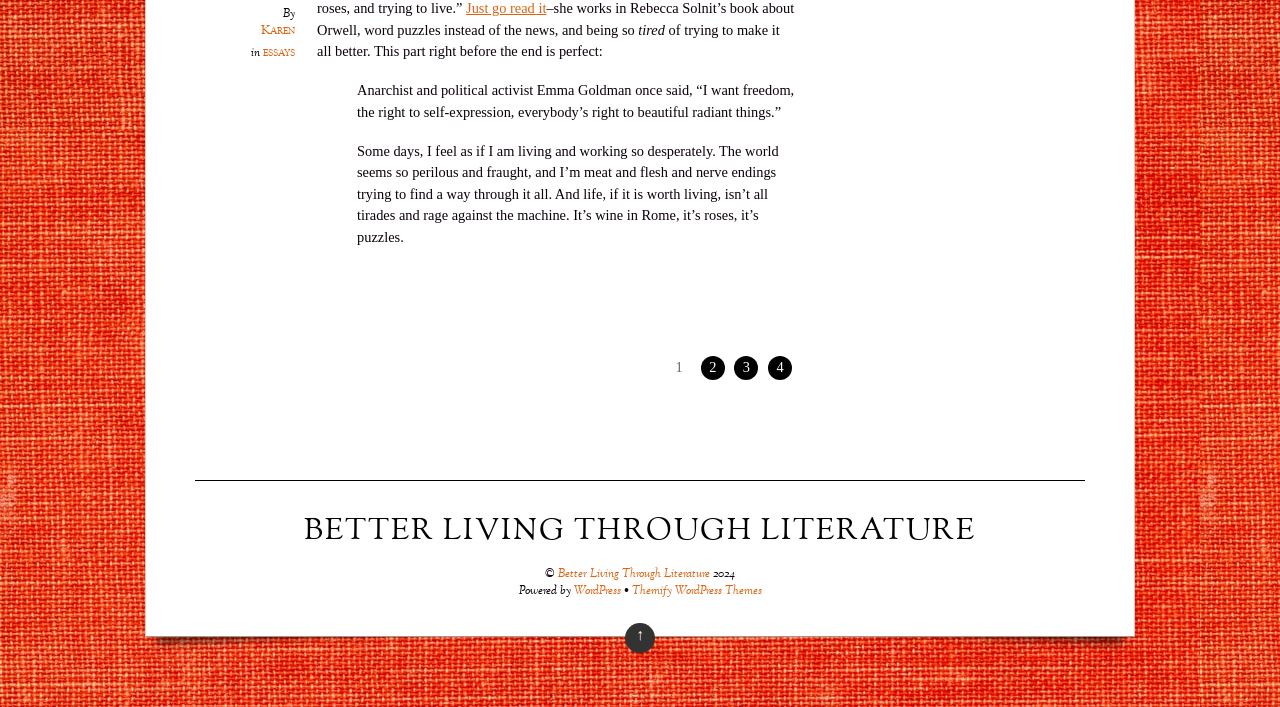Pinpoint the bounding box coordinates of the clickable element needed to complete the instruction: "Check the copyright information". The coordinates should be provided as four float numbers between 0 and 1: [left, top, right, bottom].

[0.426, 0.8, 0.436, 0.824]